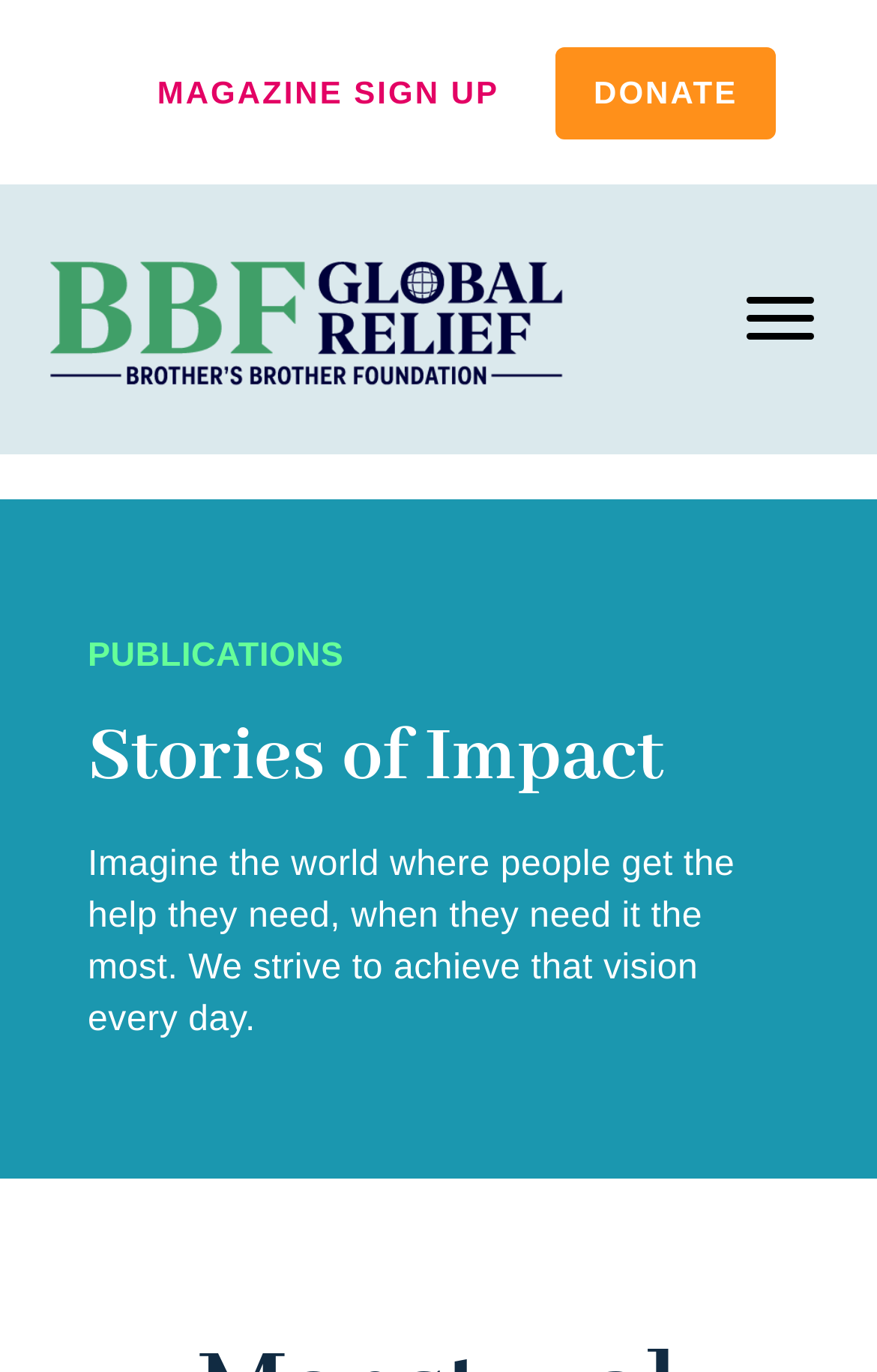What is the name of the organization?
Provide a detailed and extensive answer to the question.

I inferred this answer by looking at the root element 'Menstrual Hygiene Pilot Program | Brother's Brother Foundation' which suggests that the organization's name is Brother's Brother Foundation.